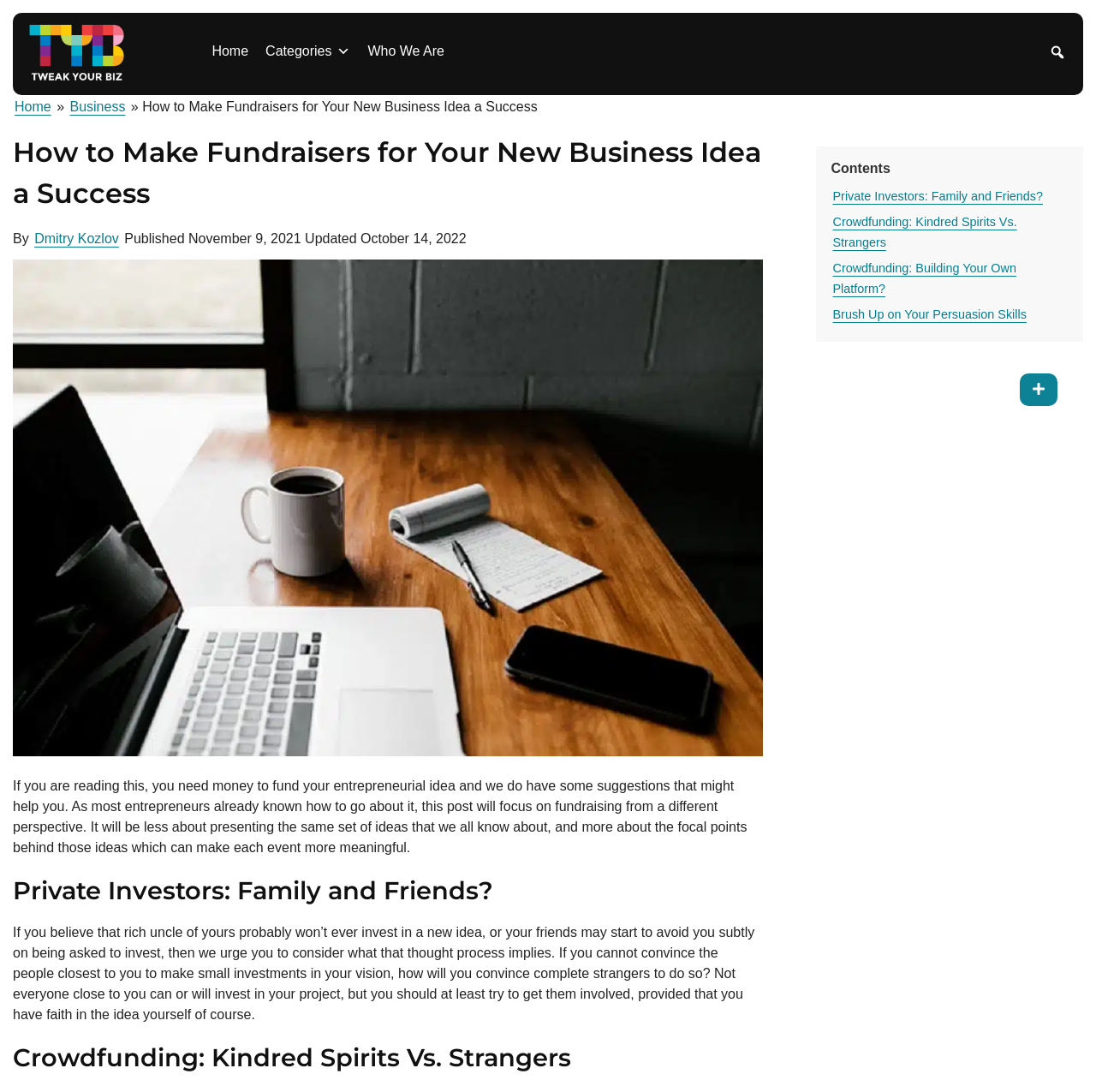Give a one-word or short phrase answer to this question: 
What is the topic of the section 'Private Investors: Family and Friends?'

Fundraising from family and friends